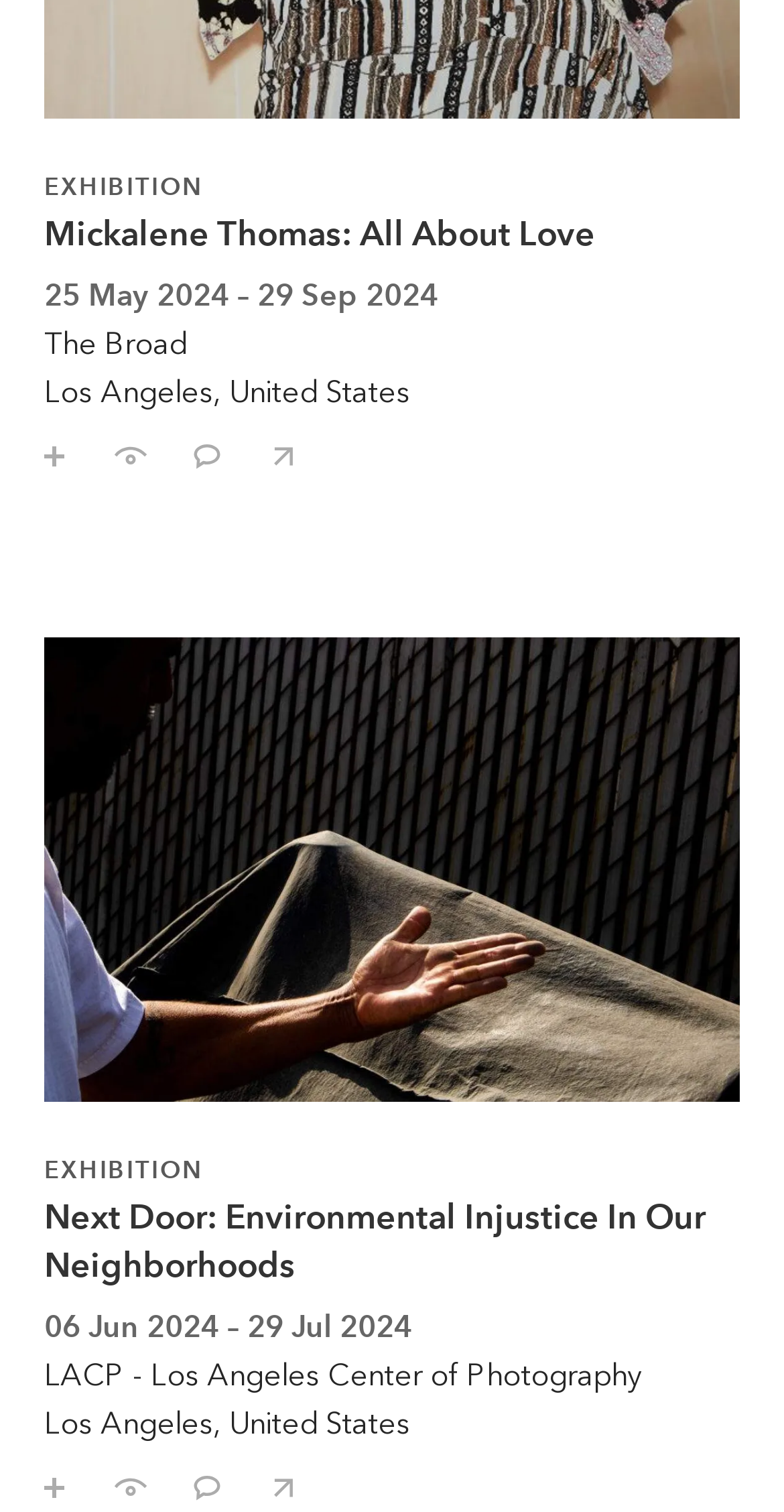Please find the bounding box coordinates of the element's region to be clicked to carry out this instruction: "Comment on Mickalene Thomas: All About Love".

[0.213, 0.275, 0.285, 0.315]